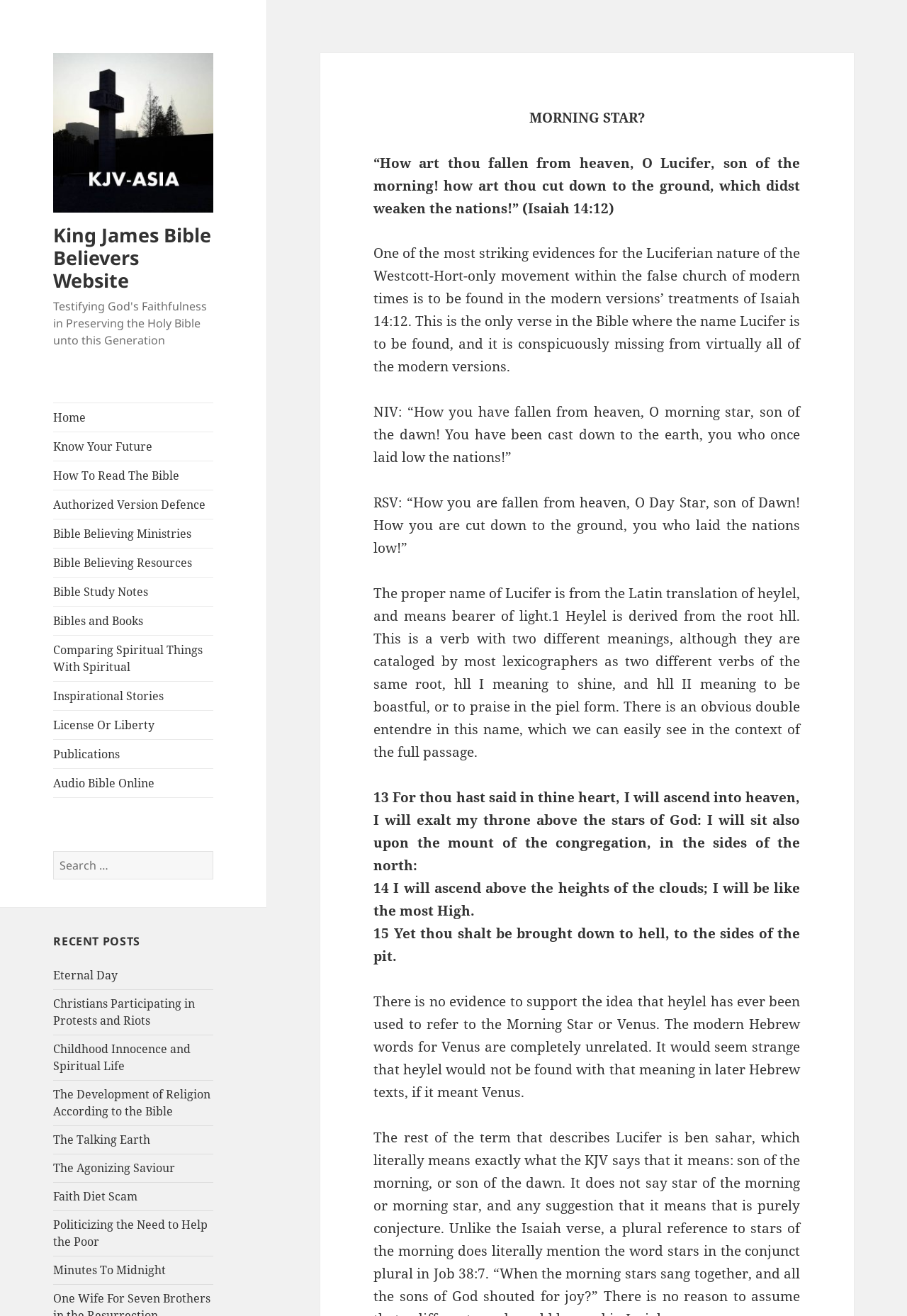Find the bounding box coordinates for the element that must be clicked to complete the instruction: "Search for something". The coordinates should be four float numbers between 0 and 1, indicated as [left, top, right, bottom].

[0.059, 0.647, 0.235, 0.668]